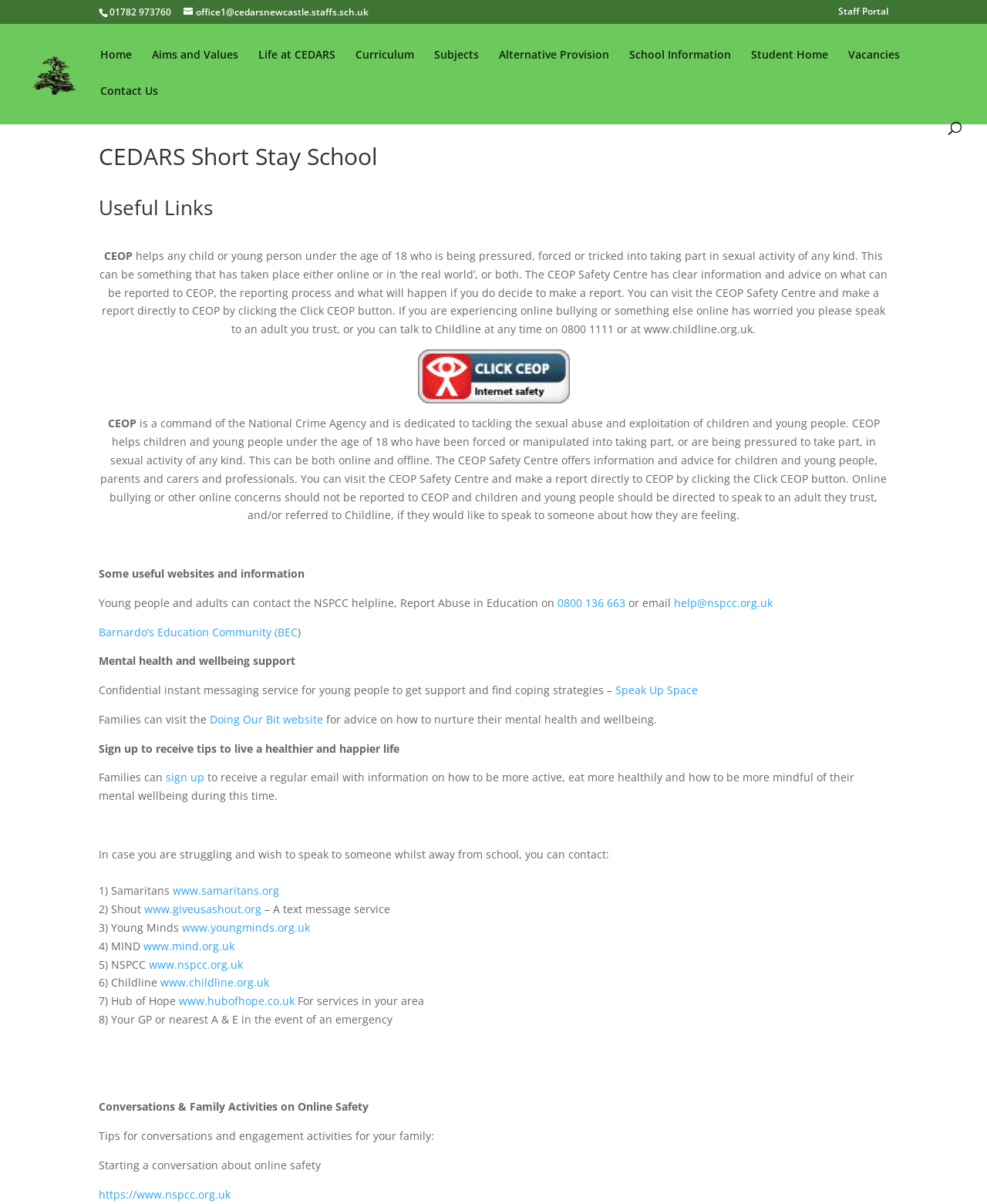Offer a detailed account of what is visible on the webpage.

The webpage is titled "Useful Links | CEDARS Short Stay School" and appears to be a resource page for students, parents, and staff. At the top, there is a phone number "01782 973760" and an email address "office1@cedarsnewcastle.staffs.sch.uk" displayed prominently. Below this, there is a navigation menu with links to various sections of the school's website, including "Home", "Aims and Values", "Life at CEDARS", and more.

On the left side of the page, there is a search box labeled "Search for:" that allows users to search the website. Above this, there is a heading "CEDARS Short Stay School" and a subheading "Useful Links".

The main content of the page is divided into several sections. The first section provides information about CEOP (Child Exploitation and Online Protection), a command of the National Crime Agency that helps children and young people under the age of 18 who have been forced or manipulated into taking part in sexual activity. There is a link to the CEOP Safety Centre and a button to report concerns directly to CEOP.

The next section is titled "Some useful websites and information" and provides links to various organizations and resources related to online safety, mental health, and wellbeing. These include the NSPCC, Barnardo's Education Community, and the Doing Our Bit website.

Further down the page, there is a section on mental health and wellbeing support, which includes a link to the Speak Up Space, a confidential instant messaging service for young people. There is also information on how to sign up to receive tips on living a healthier and happier life.

The page also provides a list of resources for students who may be struggling and need to speak to someone while away from school. These include the Samaritans, Shout, Young Minds, MIND, NSPCC, Childline, and the Hub of Hope.

Finally, there is a section on conversations and family activities related to online safety, with links to resources and tips for starting conversations about online safety.